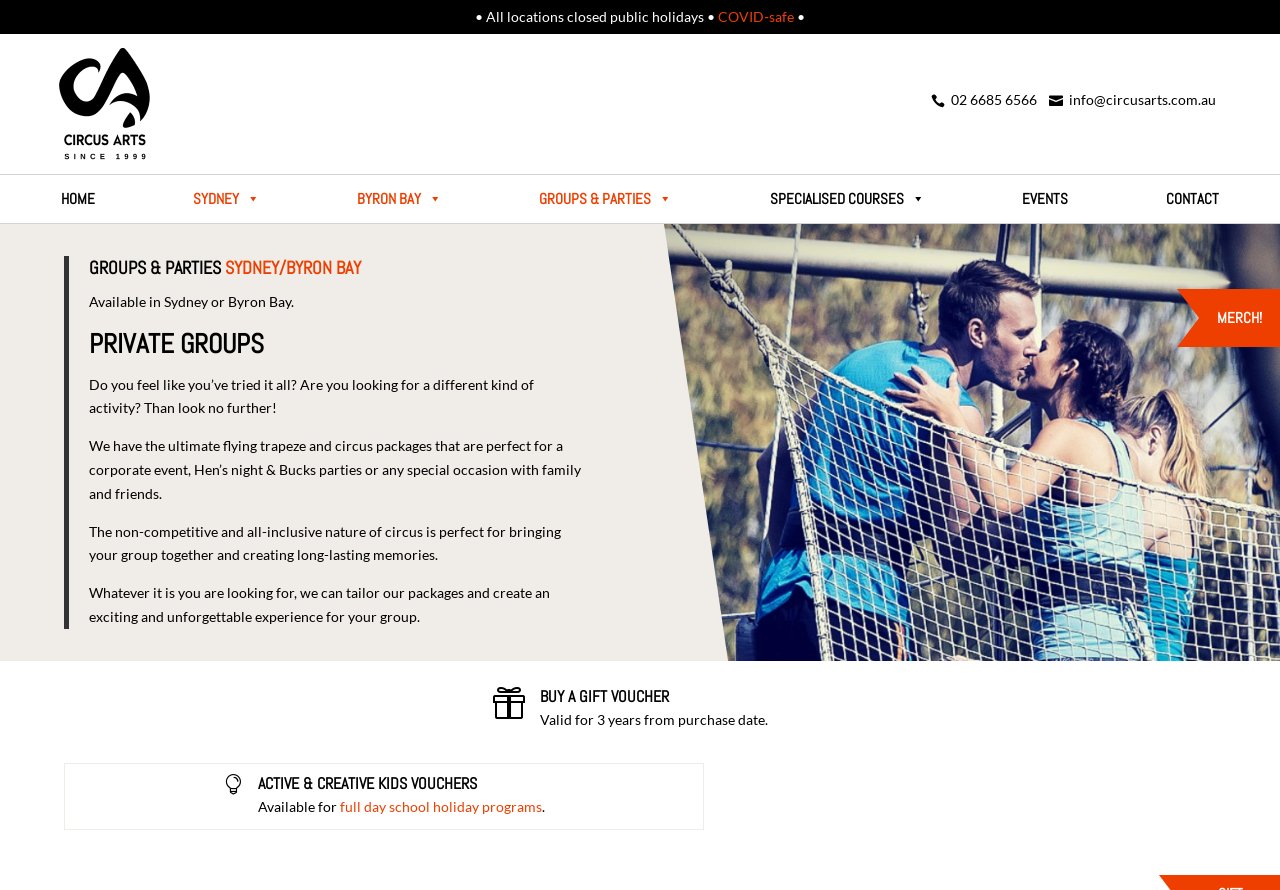Provide a short answer using a single word or phrase for the following question: 
What can be purchased as a gift?

Gift voucher